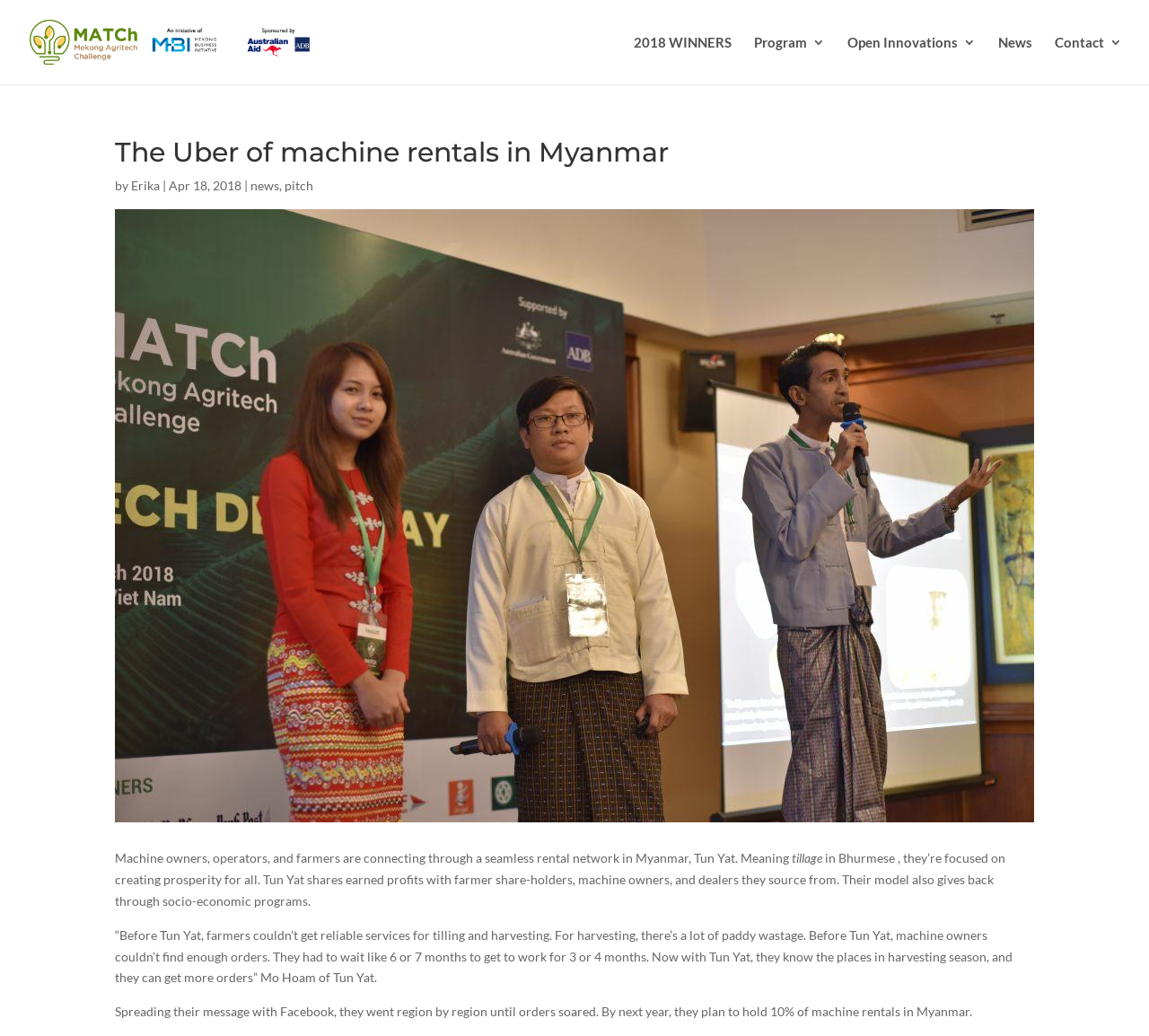Locate the bounding box coordinates of the clickable region necessary to complete the following instruction: "View 2018 WINNERS". Provide the coordinates in the format of four float numbers between 0 and 1, i.e., [left, top, right, bottom].

[0.552, 0.035, 0.637, 0.081]